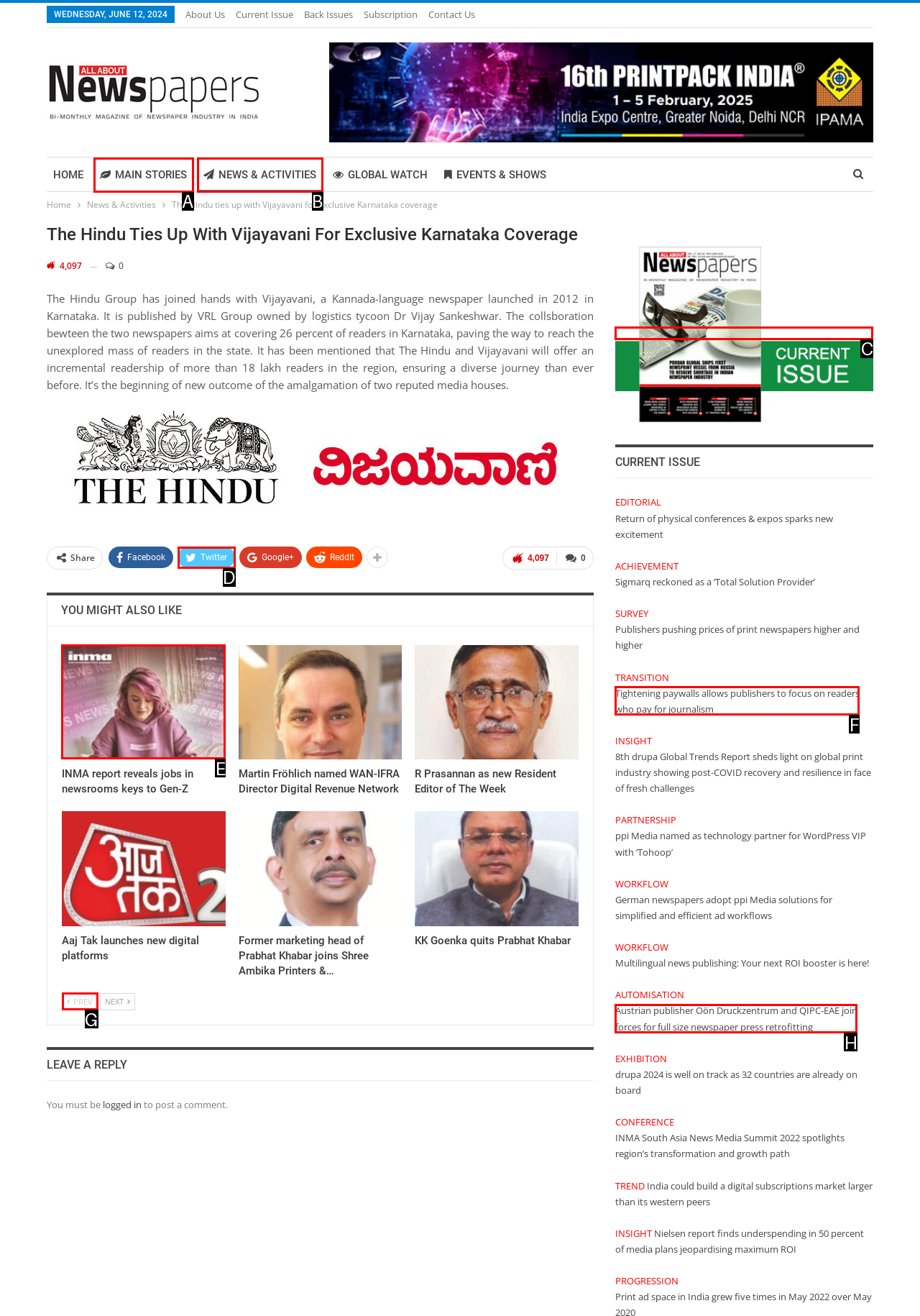Tell me which one HTML element you should click to complete the following task: Read the news 'INMA report reveals jobs in newsrooms keys to Gen-Z'
Answer with the option's letter from the given choices directly.

E